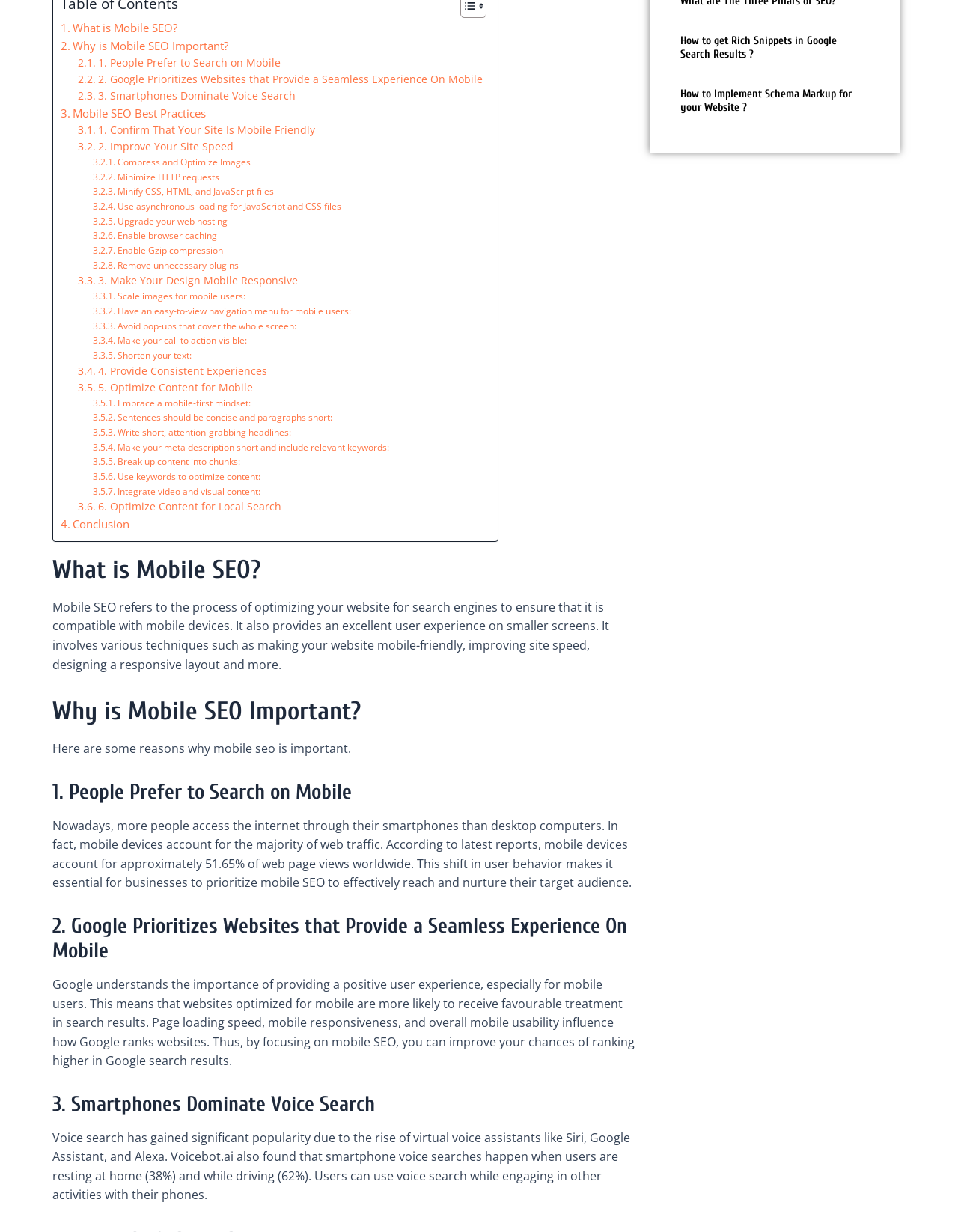Highlight the bounding box of the UI element that corresponds to this description: "PRIVACY POLICY".

None